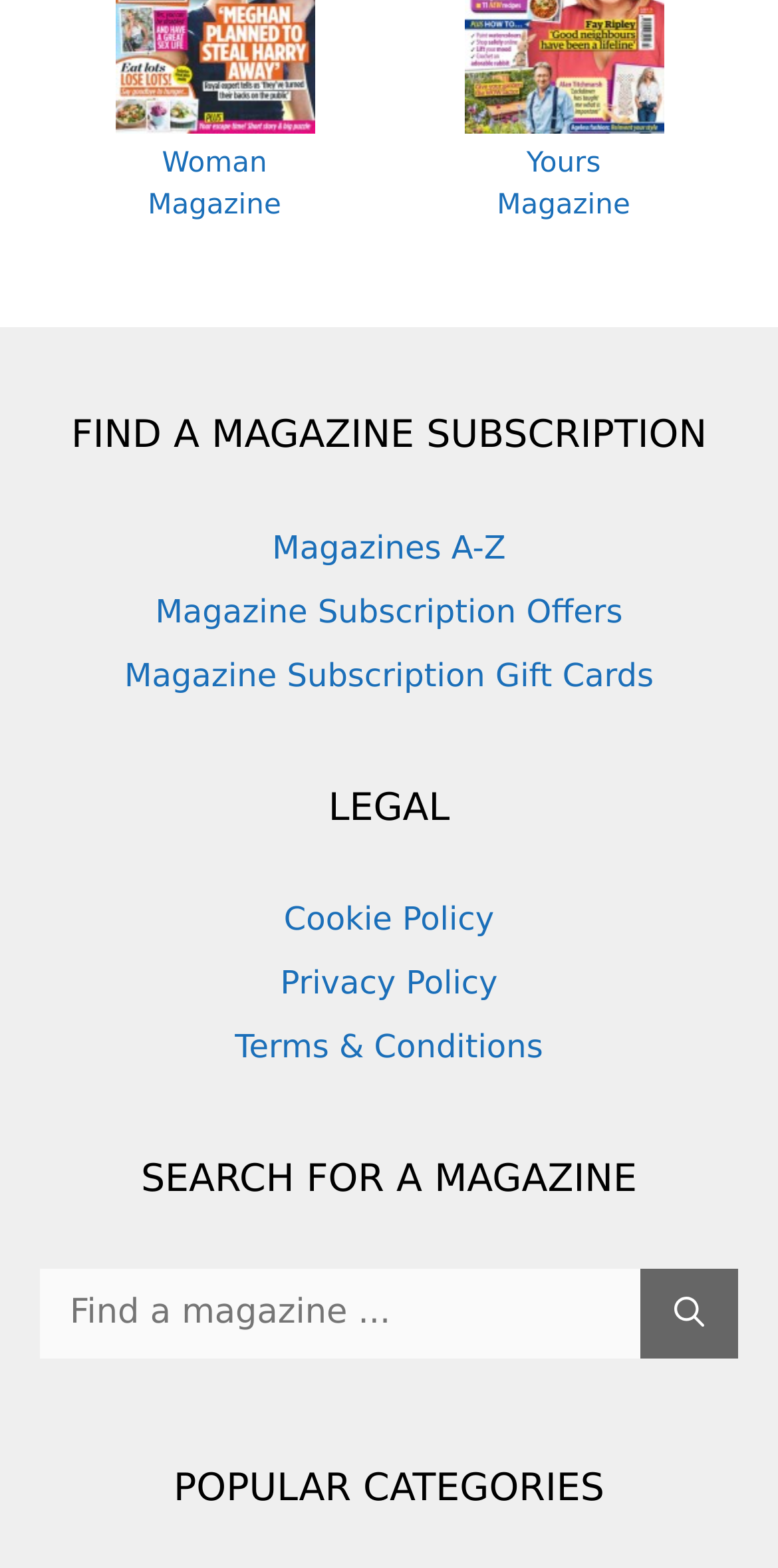How many main categories are listed on the webpage?
Your answer should be a single word or phrase derived from the screenshot.

Three